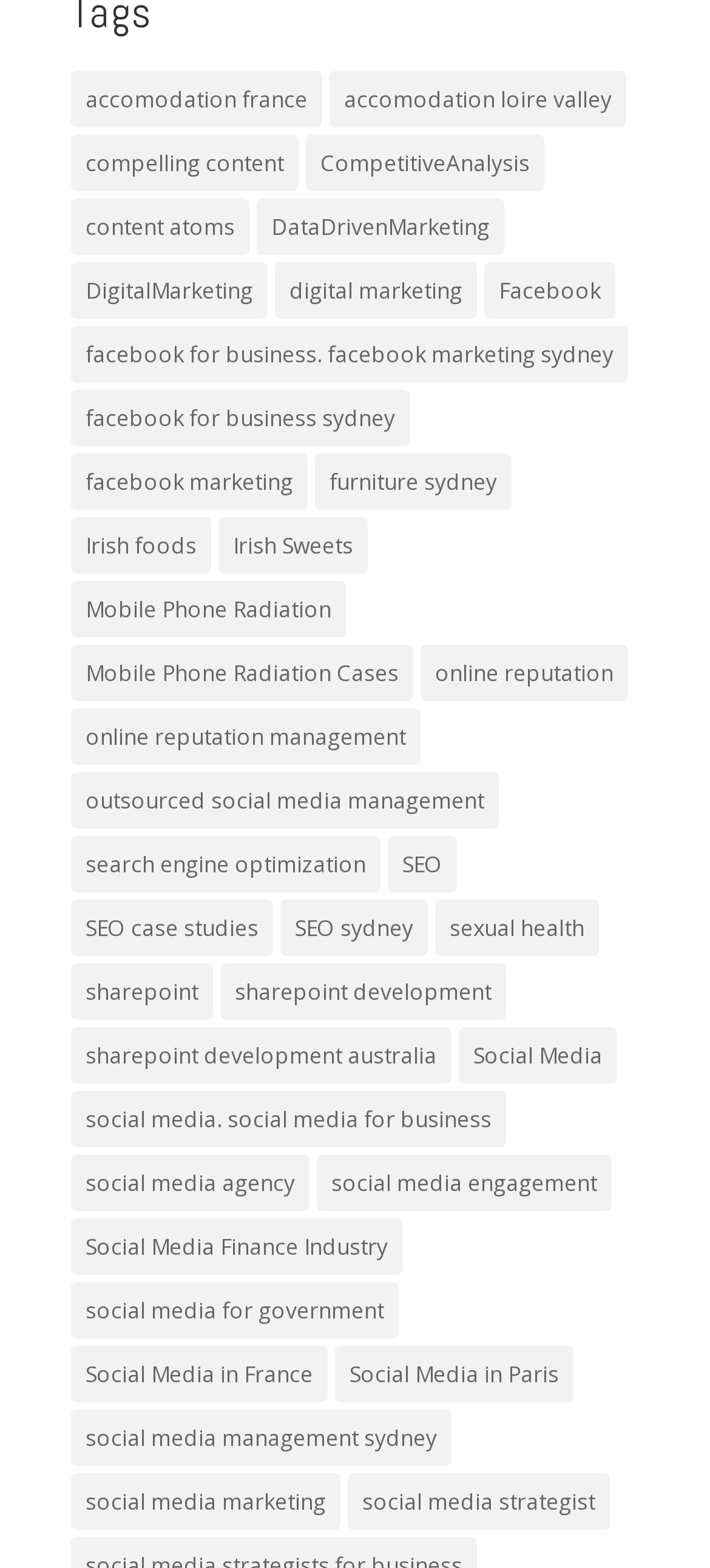What is the topic of the link at the top-left corner?
Provide a concise answer using a single word or phrase based on the image.

Accommodation France